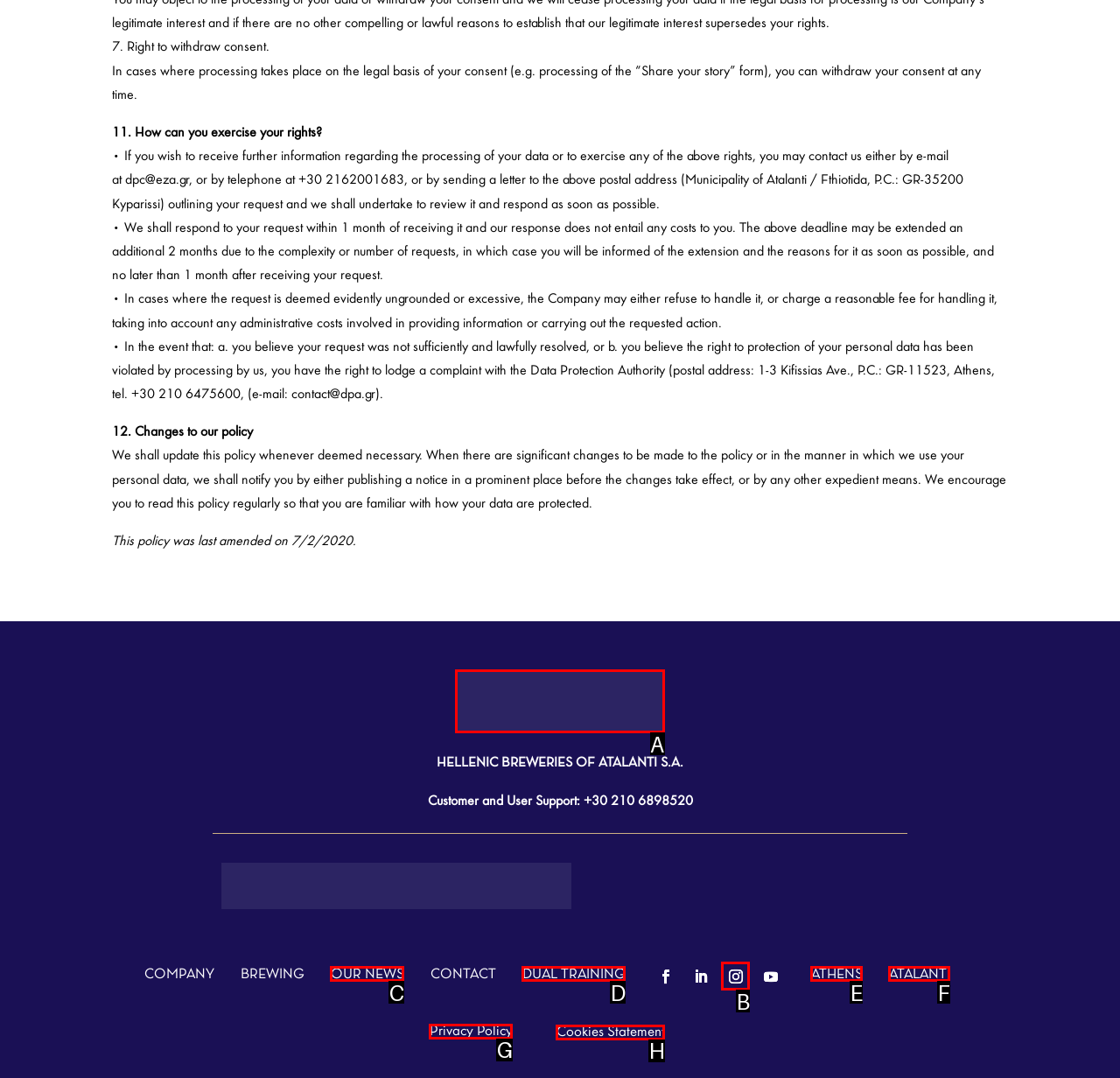What option should you select to complete this task: Click the image at the top? Indicate your answer by providing the letter only.

A